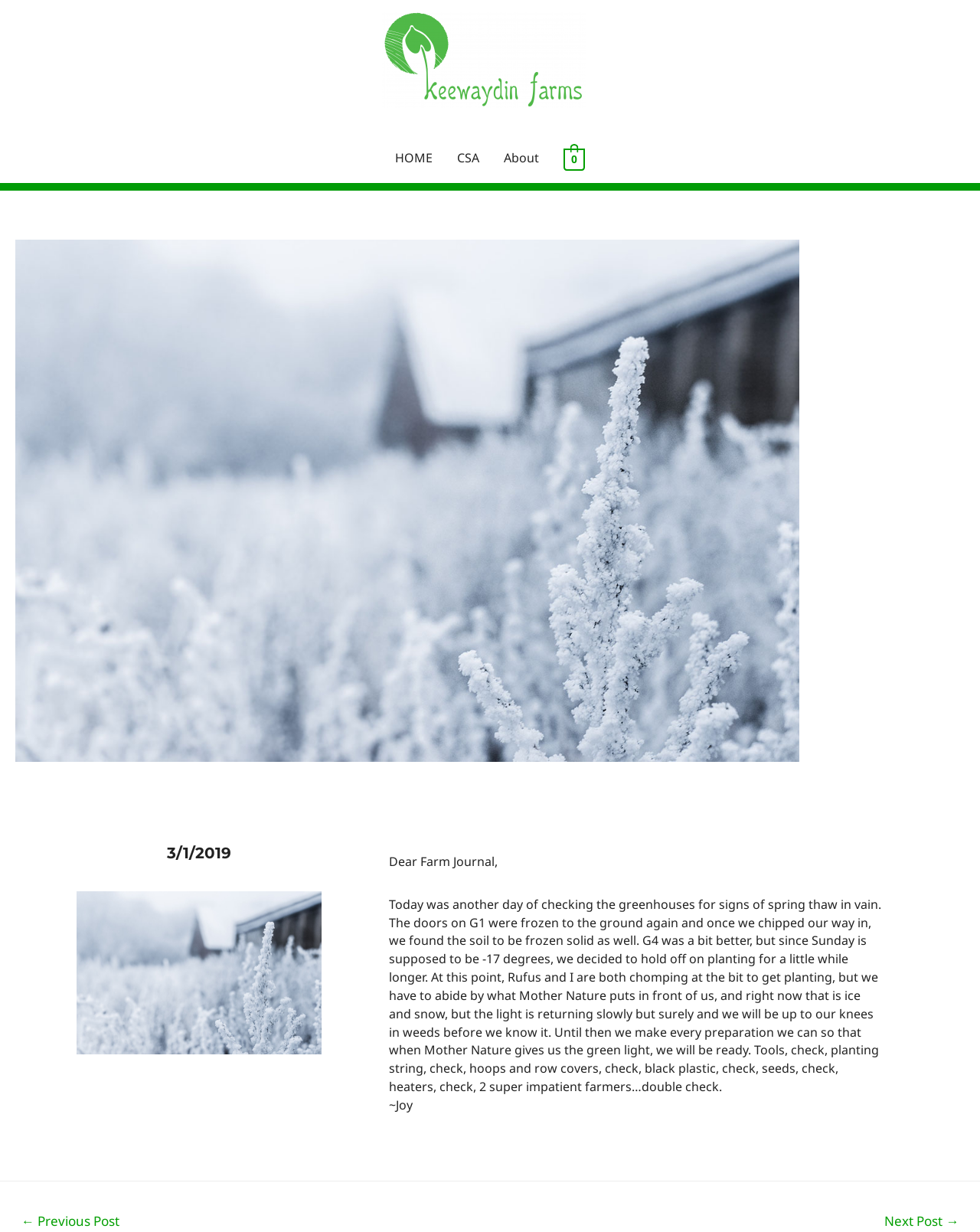Who is the author of the article?
Using the image as a reference, answer the question with a short word or phrase.

Joy